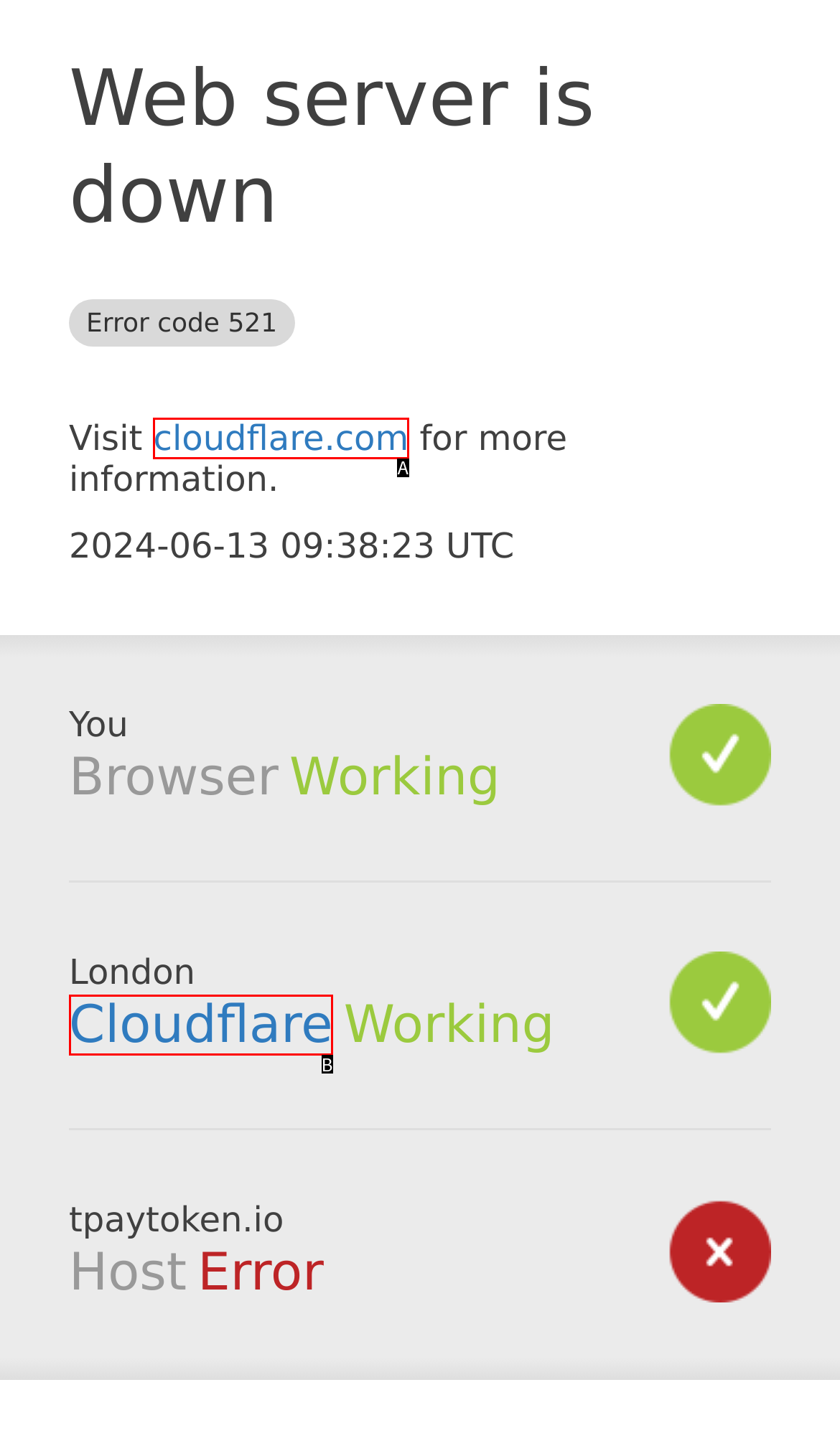With the description: Cloudflare, find the option that corresponds most closely and answer with its letter directly.

B